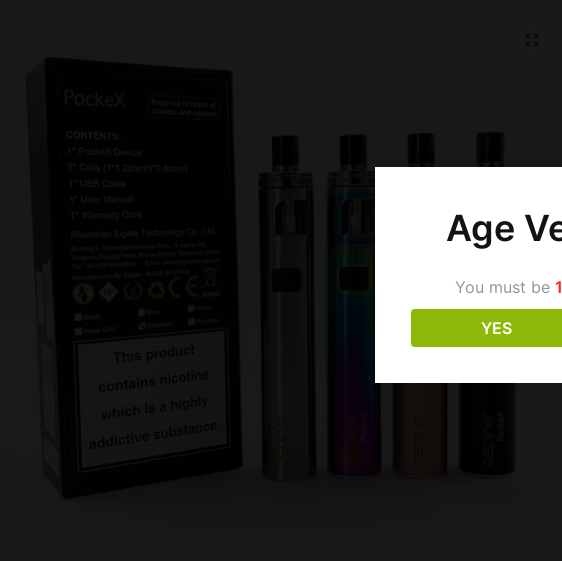How many color options are available for the PockeX device?
Using the image as a reference, give a one-word or short phrase answer.

three